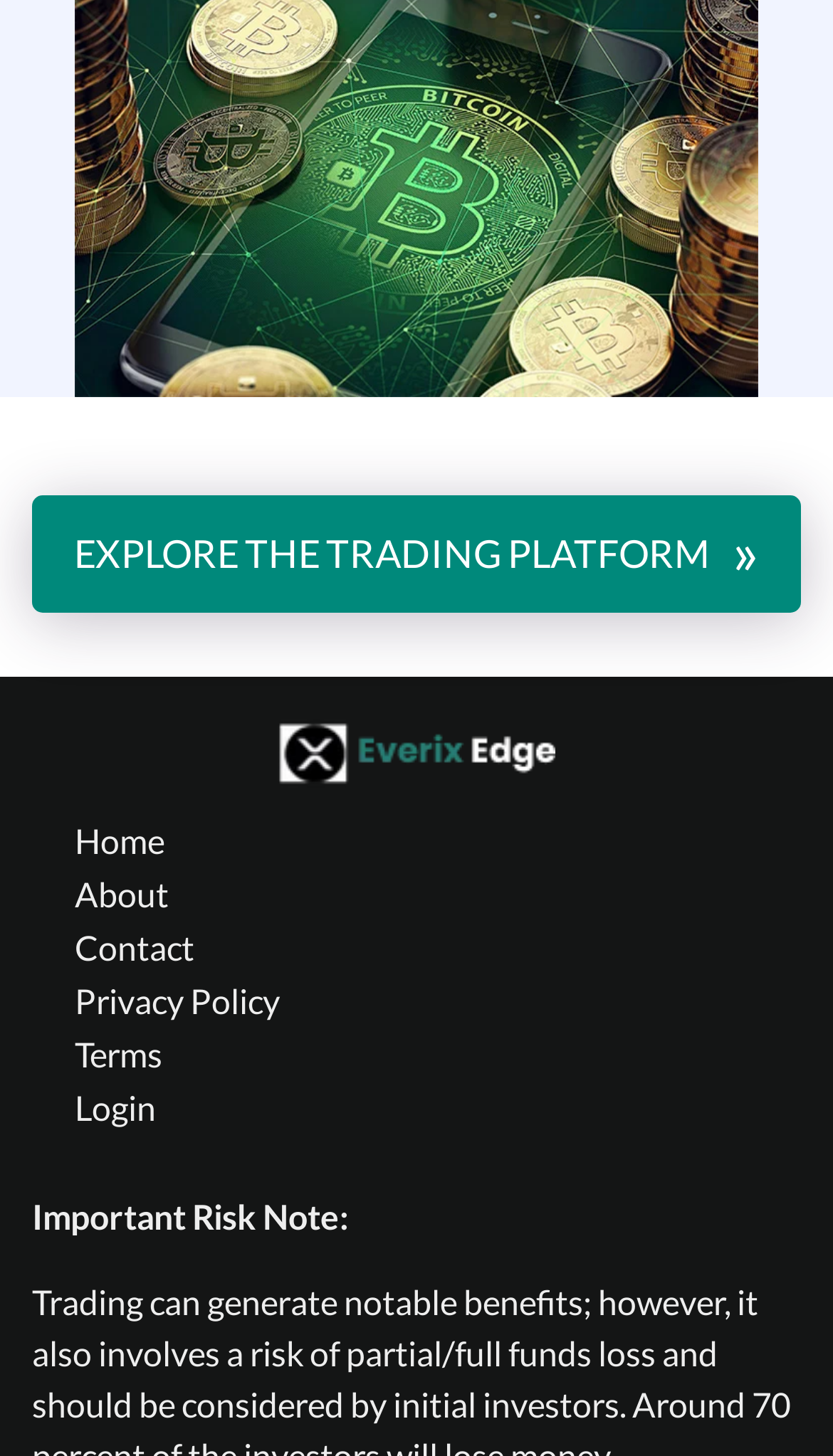Please find the bounding box coordinates for the clickable element needed to perform this instruction: "View terms".

[0.09, 0.71, 0.195, 0.738]